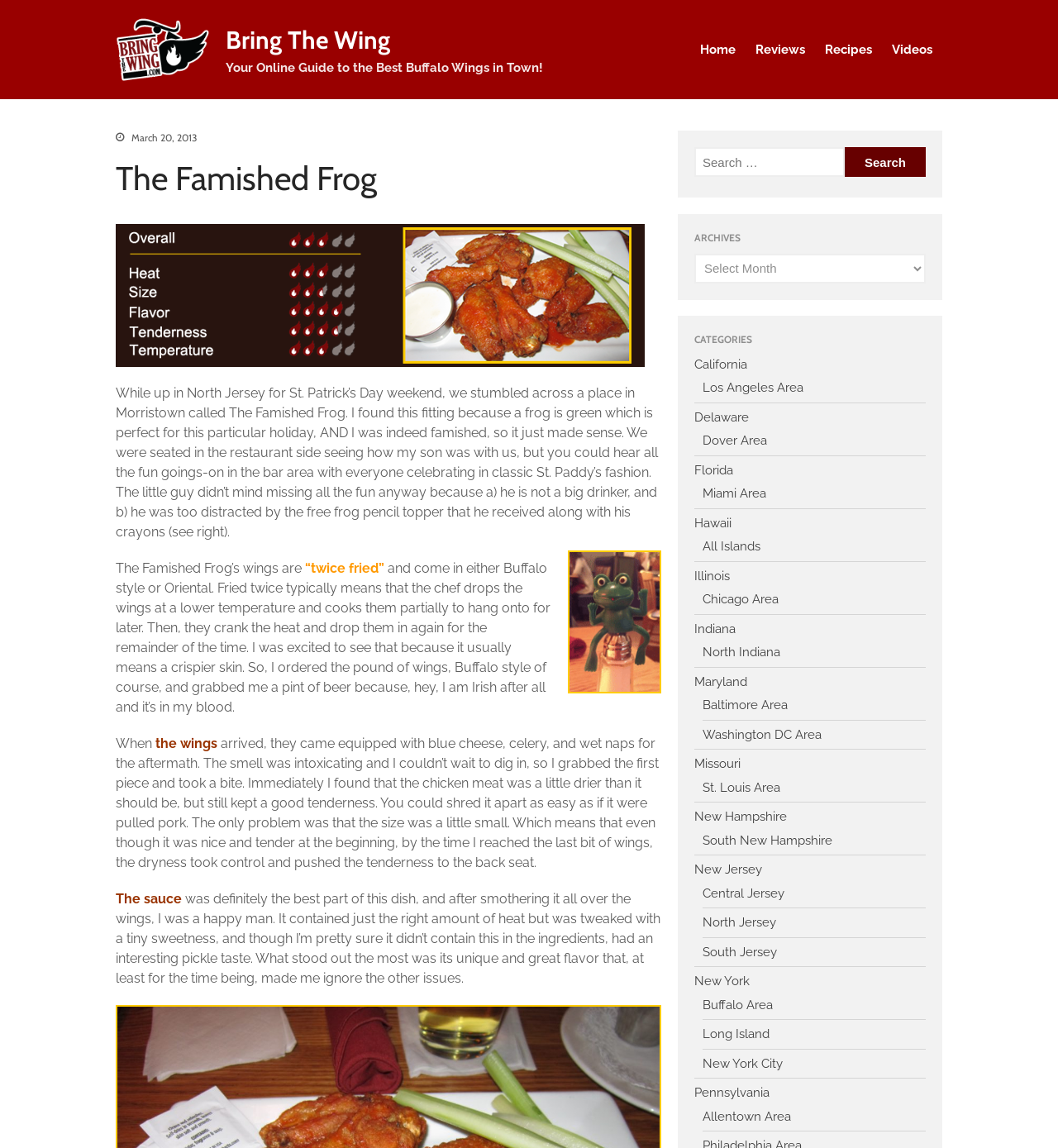Generate the title text from the webpage.

The Famished Frog